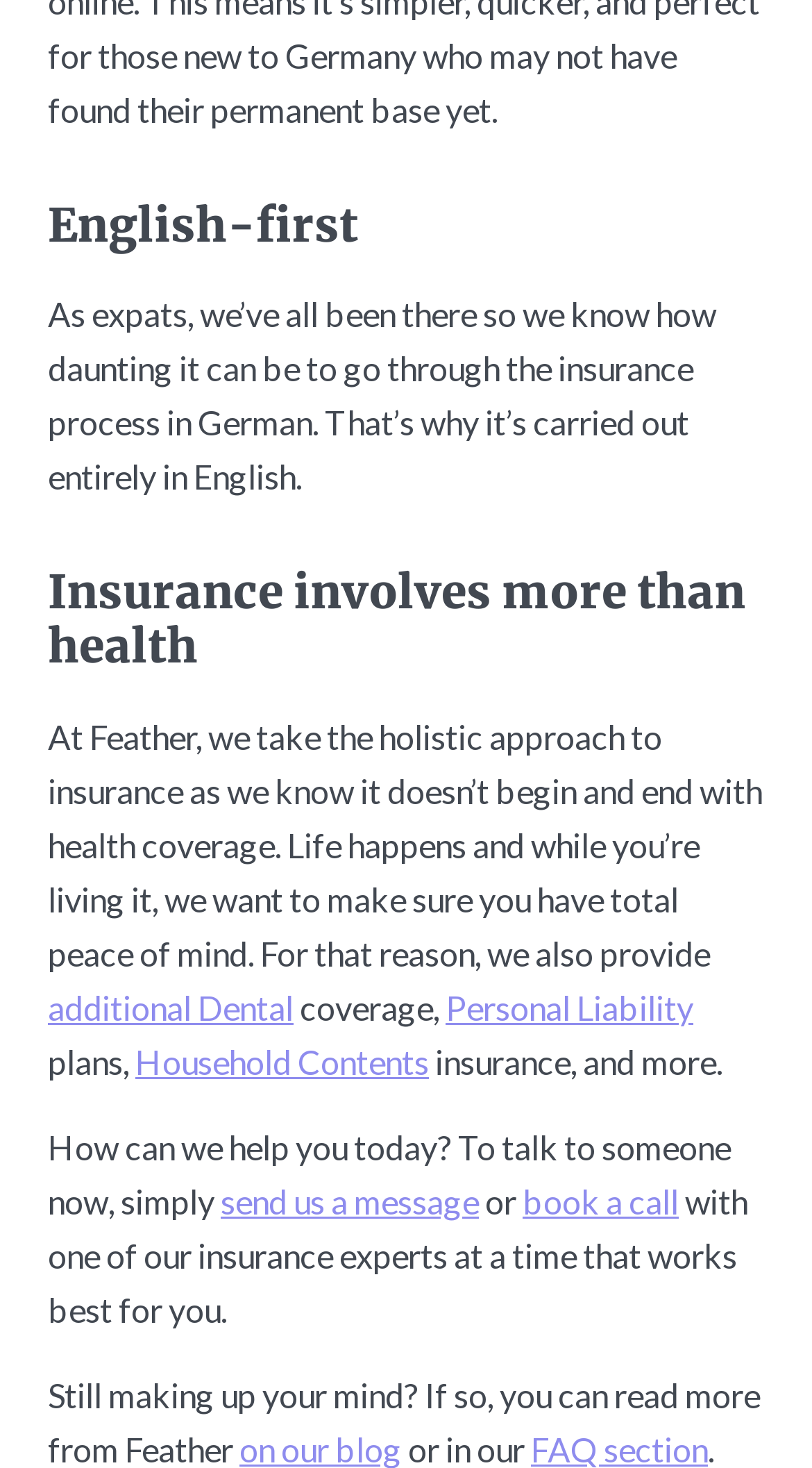What is the main focus of Feather?
Refer to the image and offer an in-depth and detailed answer to the question.

Based on the webpage content, it is clear that Feather is focused on providing insurance services to expats, with a holistic approach that includes health coverage, dental coverage, personal liability, household contents, and more.